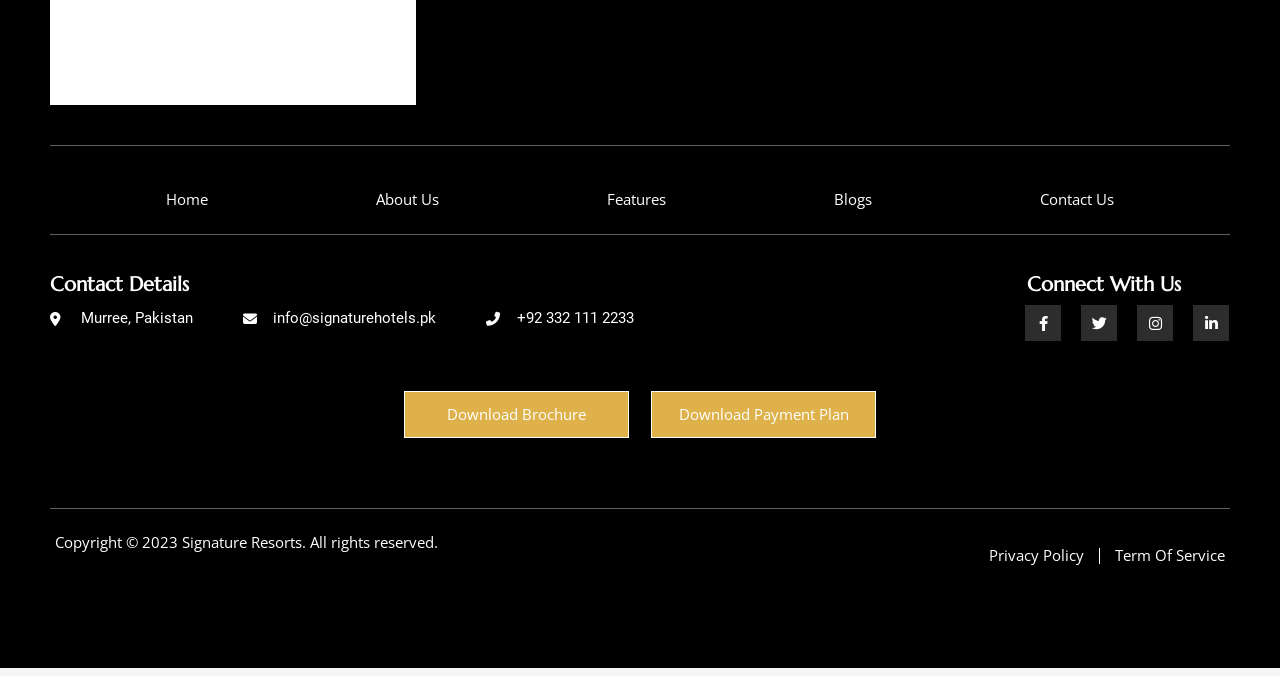What is the location of Signature Hotels?
Please give a detailed and thorough answer to the question, covering all relevant points.

I found the location of Signature Hotels by looking at the 'Contact Details' section, where it is mentioned as 'Murree, Pakistan'.